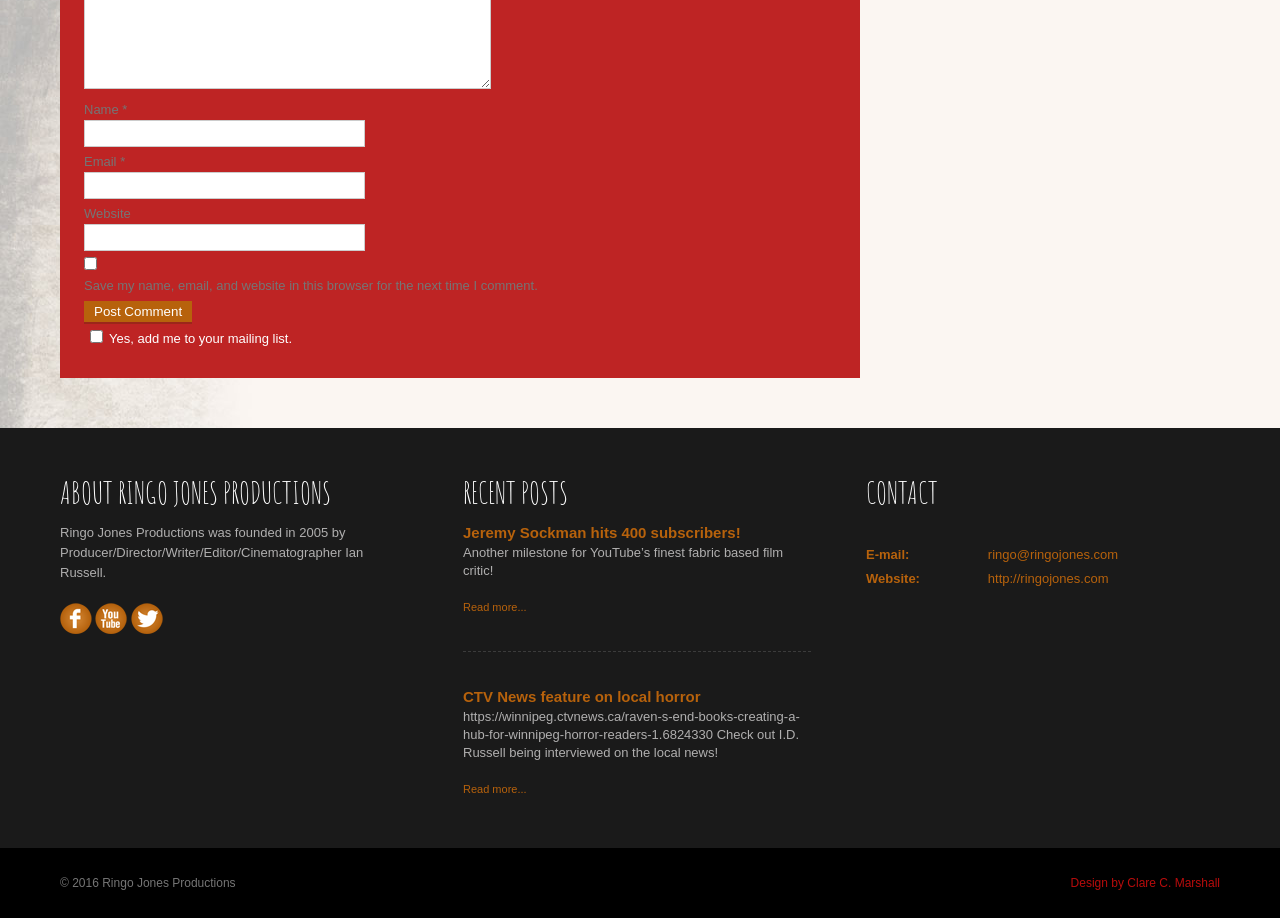Please locate the bounding box coordinates of the element that should be clicked to complete the given instruction: "Enter your name".

[0.066, 0.131, 0.285, 0.16]